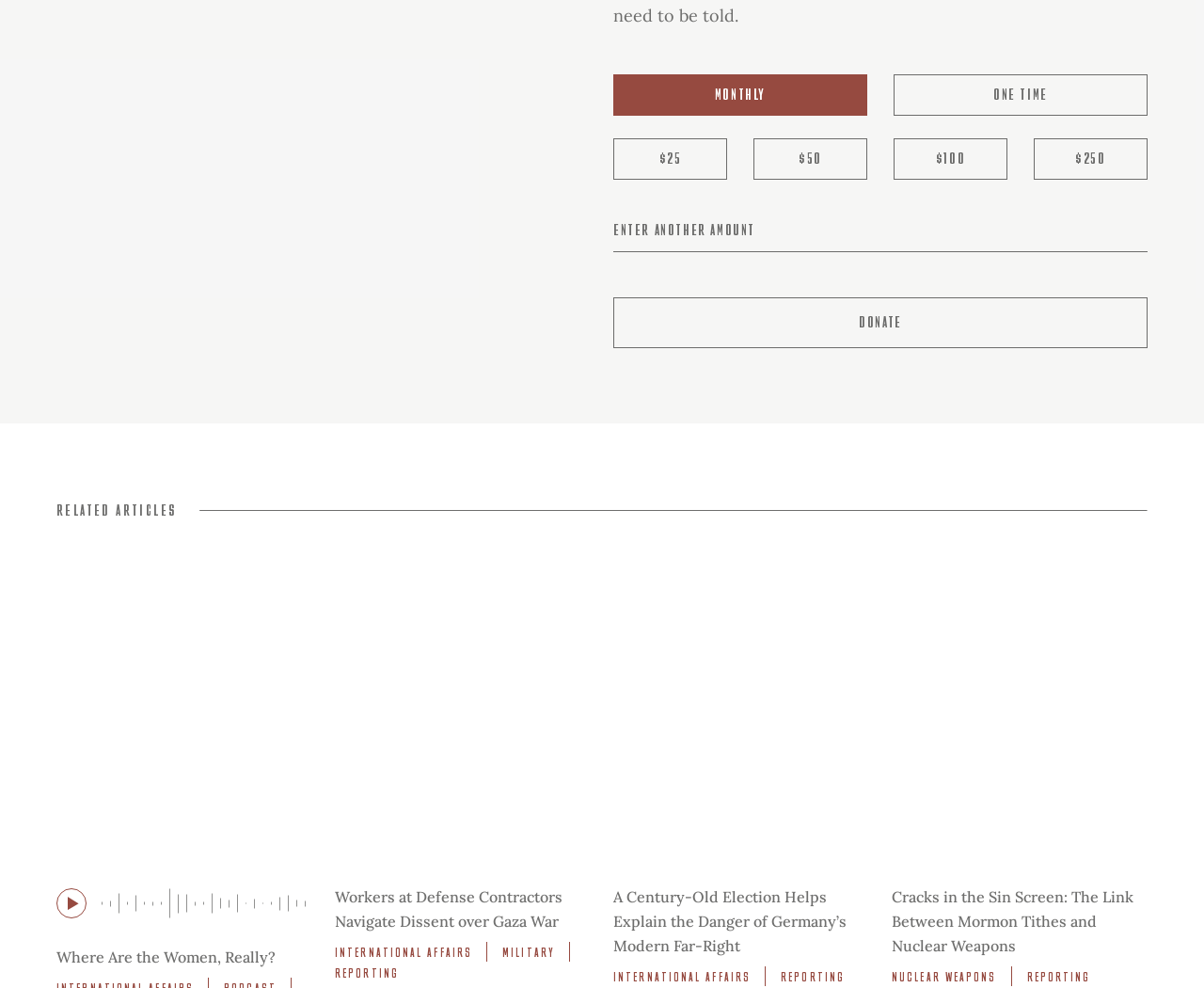Can you provide the bounding box coordinates for the element that should be clicked to implement the instruction: "Select the monthly donation option"?

[0.509, 0.075, 0.72, 0.117]